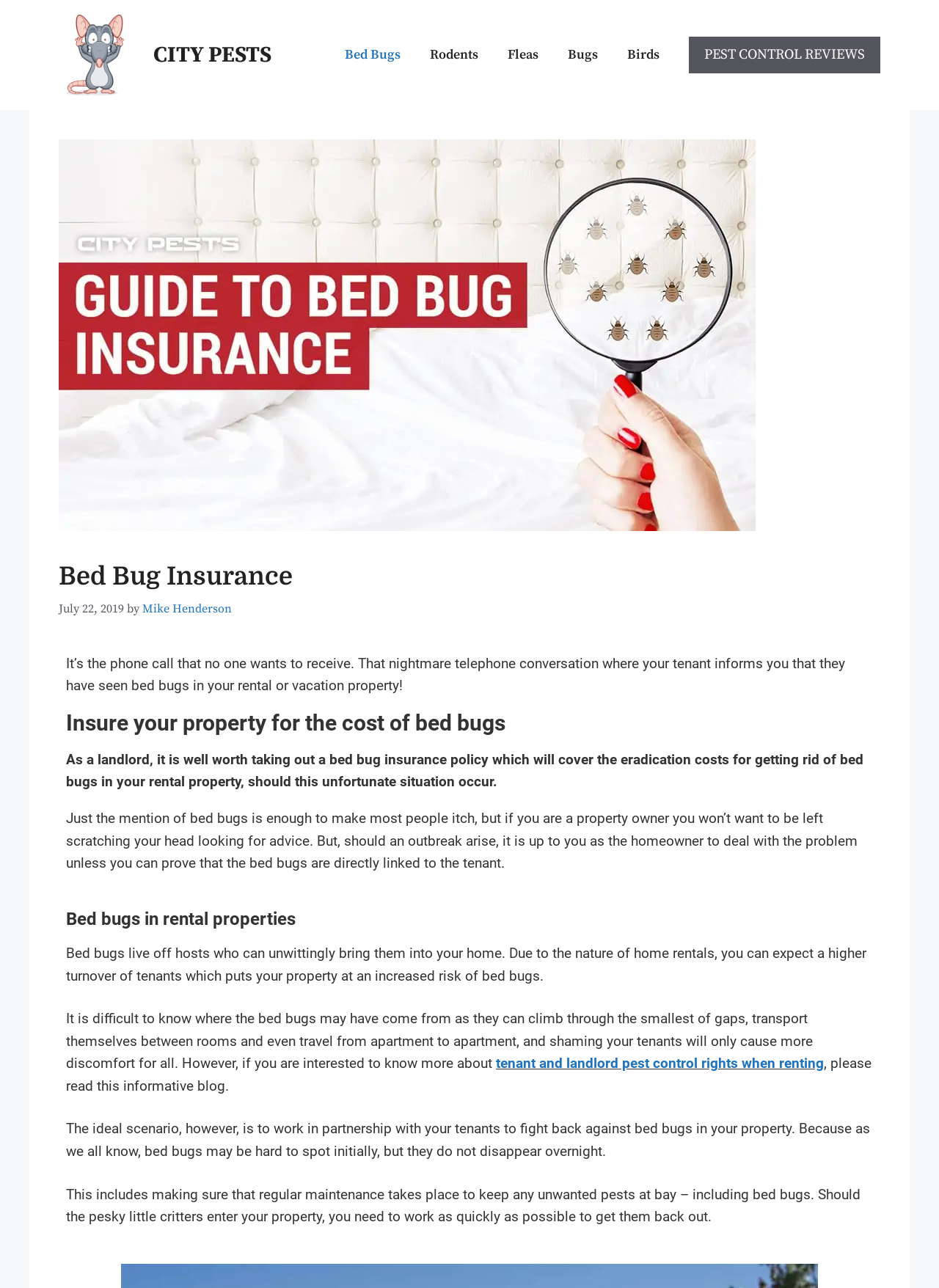Describe the webpage in detail, including text, images, and layout.

The webpage is about bed bug insurance for landlords, specifically discussing the importance of having a policy to cover the costs of eradicating bed bugs in rental properties. 

At the top of the page, there is a banner with the site's name, "CITY PESTS", accompanied by an image of the same name. Below the banner, there is a navigation menu with links to different pest control topics, including bed bugs, rodents, fleas, bugs, and birds. 

To the right of the navigation menu, there is a complementary section with a link to "PEST CONTROL REVIEWS" and a button with the same text. 

Below the navigation menu, there is a large image related to bed bug insurance, taking up most of the width of the page. Above the image, there is a header with the title "Bed Bug Insurance" and a timestamp indicating the article was published on July 22, 2019, by Mike Henderson. 

The main content of the page is divided into several sections. The first section starts with a paragraph describing the nightmare scenario of receiving a call from a tenant about bed bugs in a rental property. The following section has a heading "Insure your property for the cost of bed bugs" and a paragraph explaining the importance of having a bed bug insurance policy. 

The next section has a heading "Bed bugs in rental properties" and several paragraphs discussing the risks of bed bugs in rental properties, how they can spread, and the importance of working with tenants to prevent and eliminate them. There is also a link to a blog about tenant and landlord pest control rights when renting.